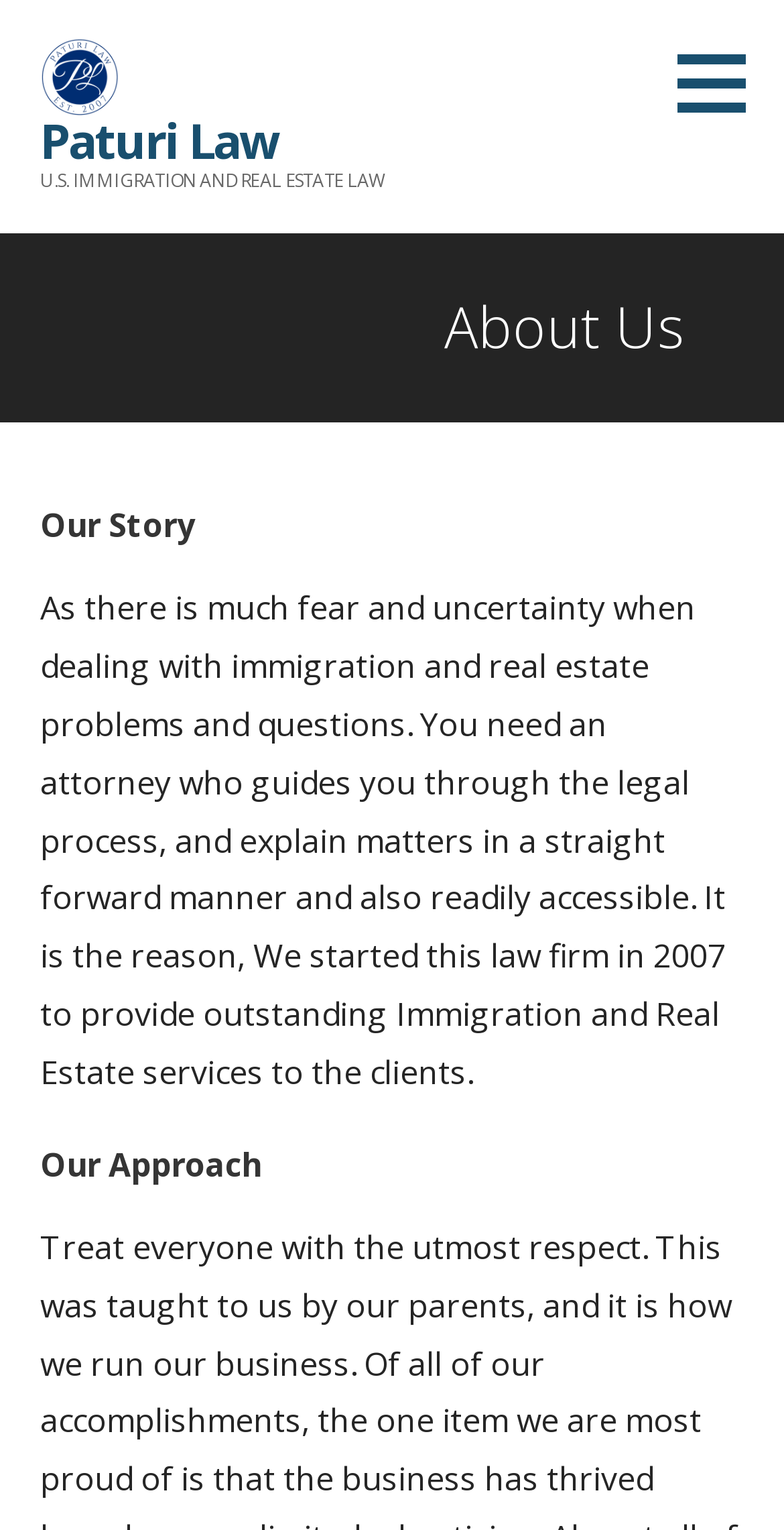Identify the bounding box coordinates for the UI element described as follows: "Paturi Law". Ensure the coordinates are four float numbers between 0 and 1, formatted as [left, top, right, bottom].

[0.051, 0.07, 0.356, 0.113]